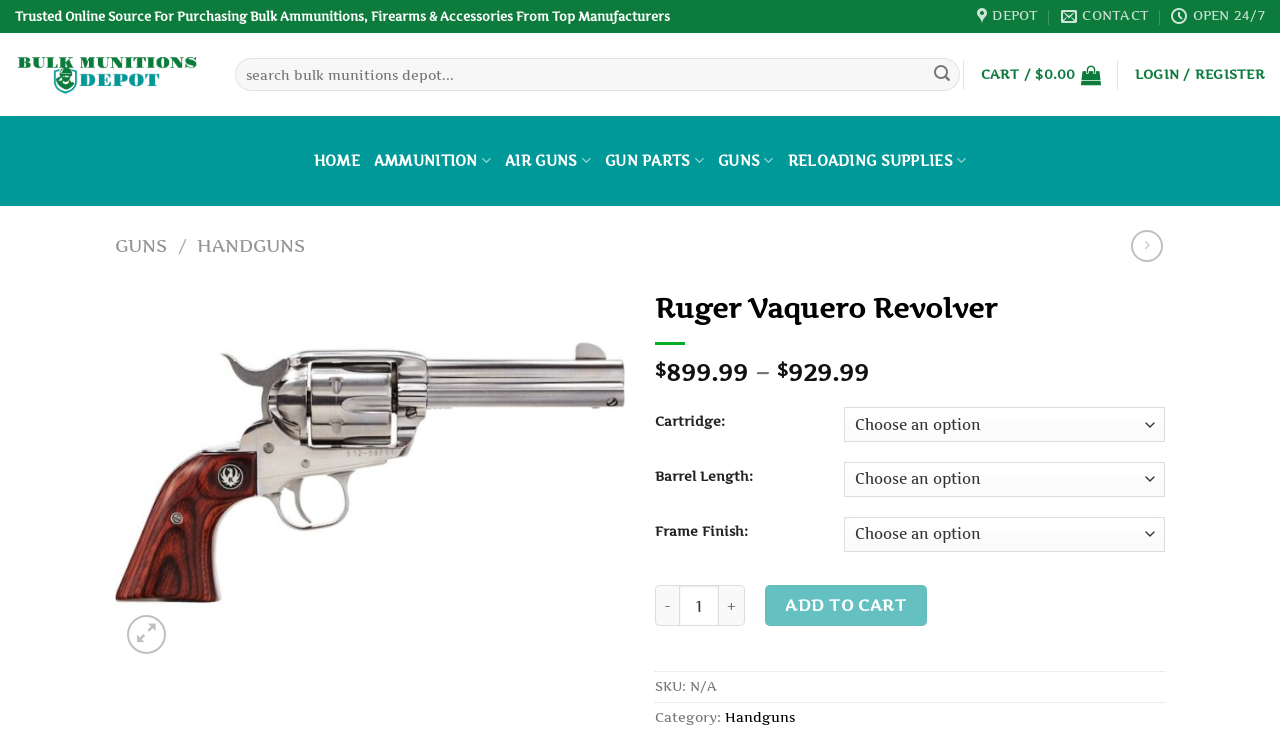Find the bounding box of the web element that fits this description: "Open 24/7".

[0.915, 0.002, 0.988, 0.043]